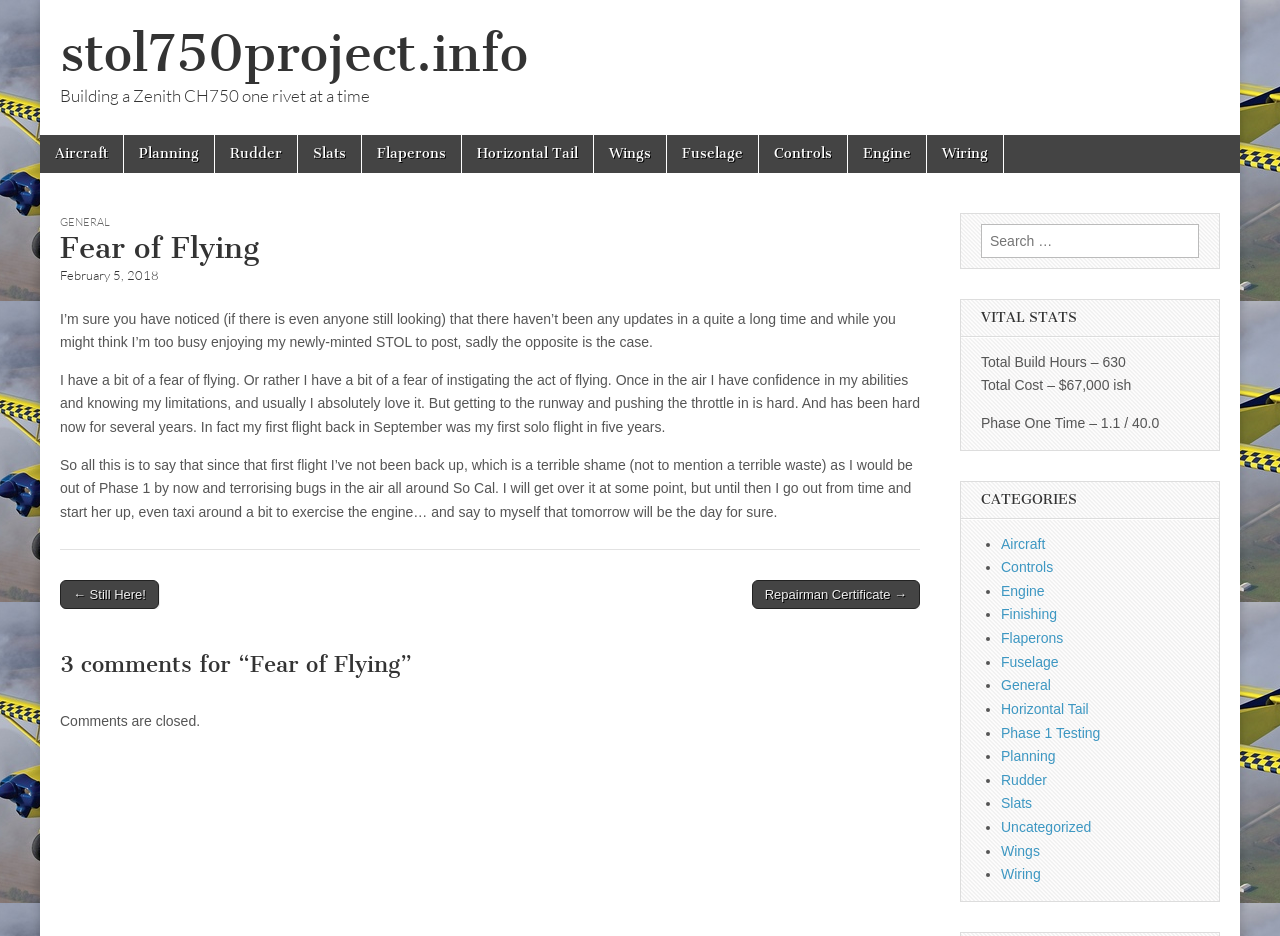Using details from the image, please answer the following question comprehensively:
What is the category of the blog post 'Rudder'?

The category of the blog post 'Rudder' can be found by looking at the list of categories and links, where 'Rudder' is listed under the category 'Aircraft'.